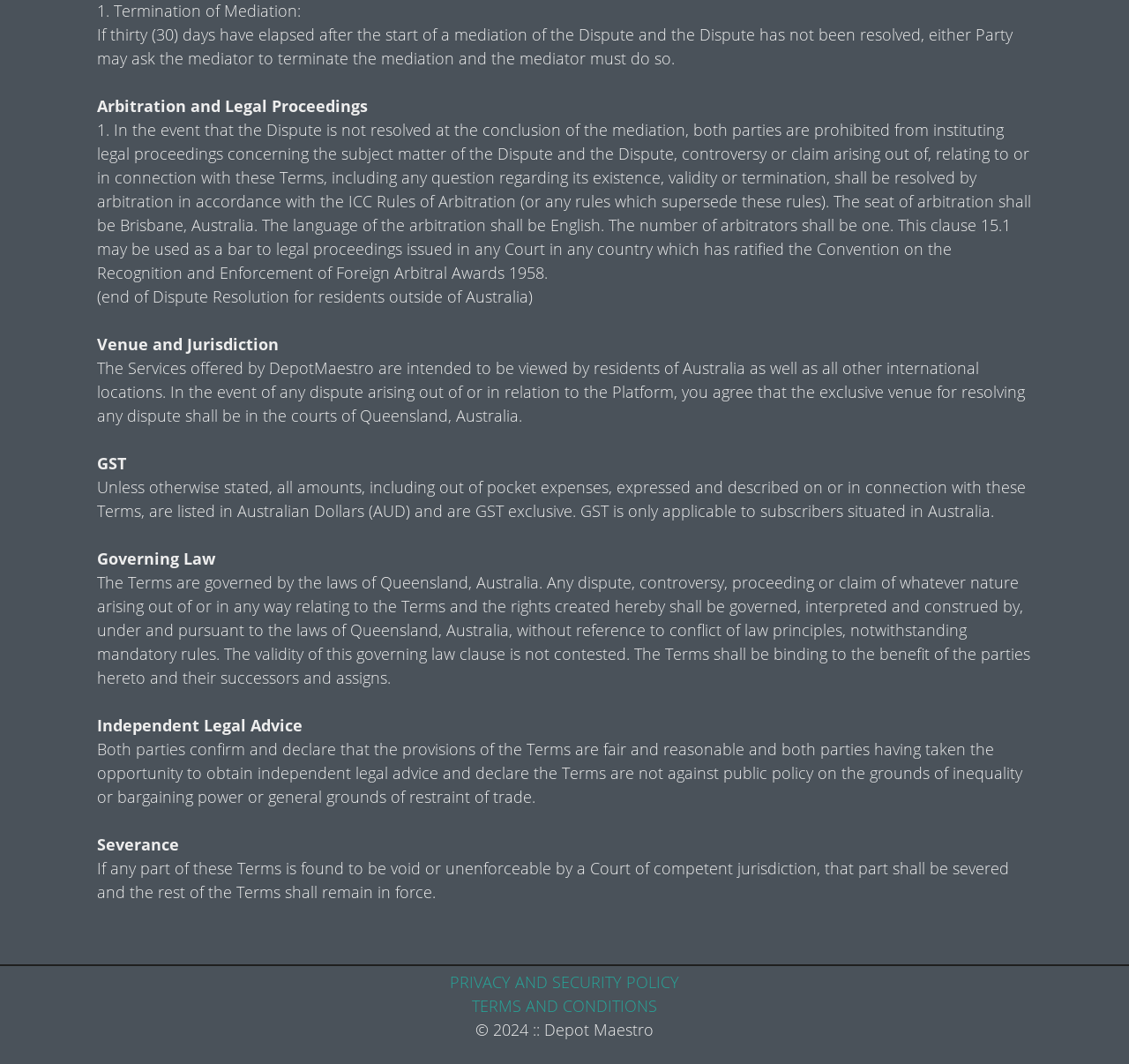Locate the bounding box coordinates of the UI element described by: "PRIVACY AND SECURITY POLICY". Provide the coordinates as four float numbers between 0 and 1, formatted as [left, top, right, bottom].

[0.398, 0.913, 0.602, 0.933]